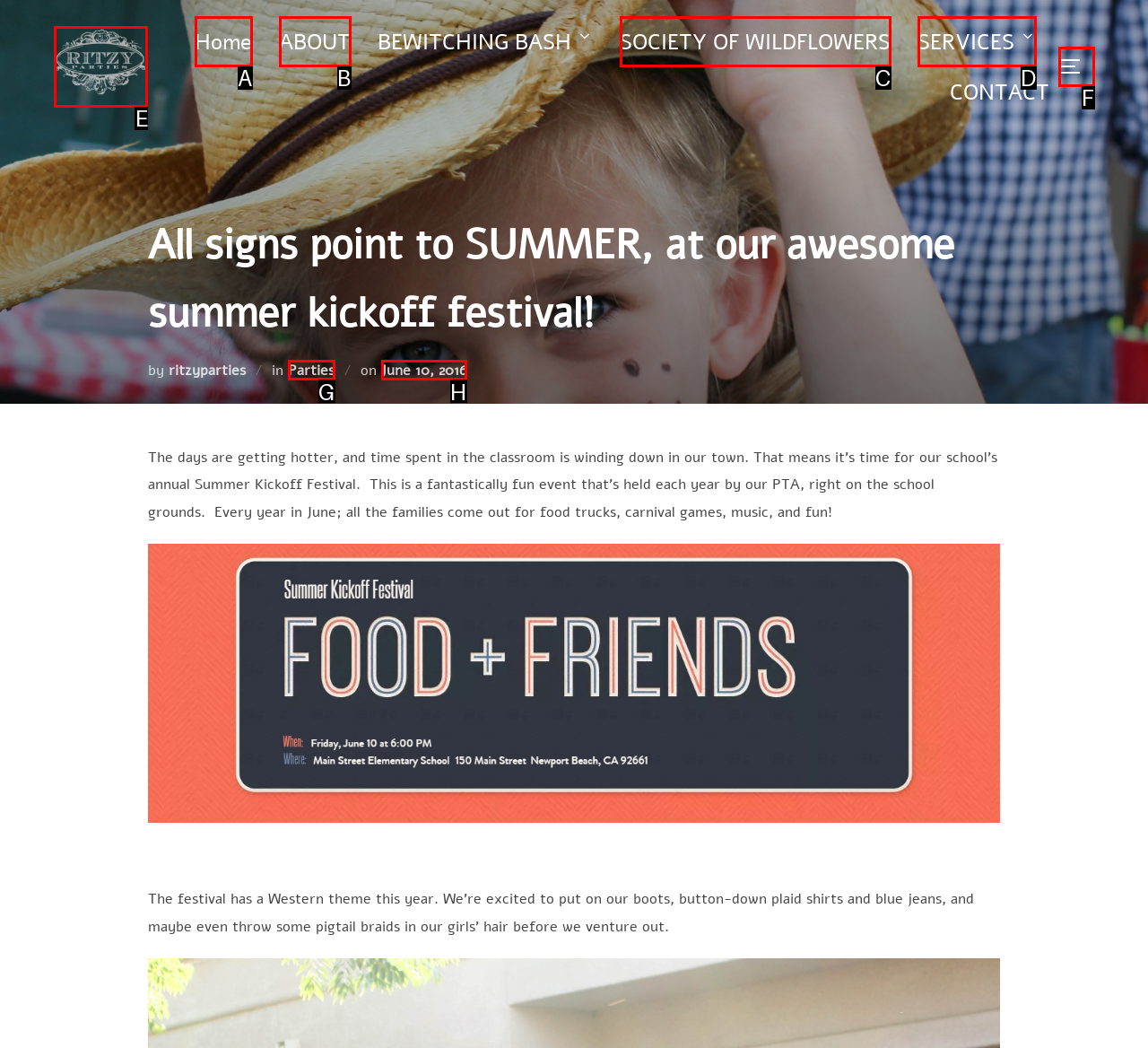Identify which HTML element matches the description: Toggle sidebar & navigation. Answer with the correct option's letter.

F